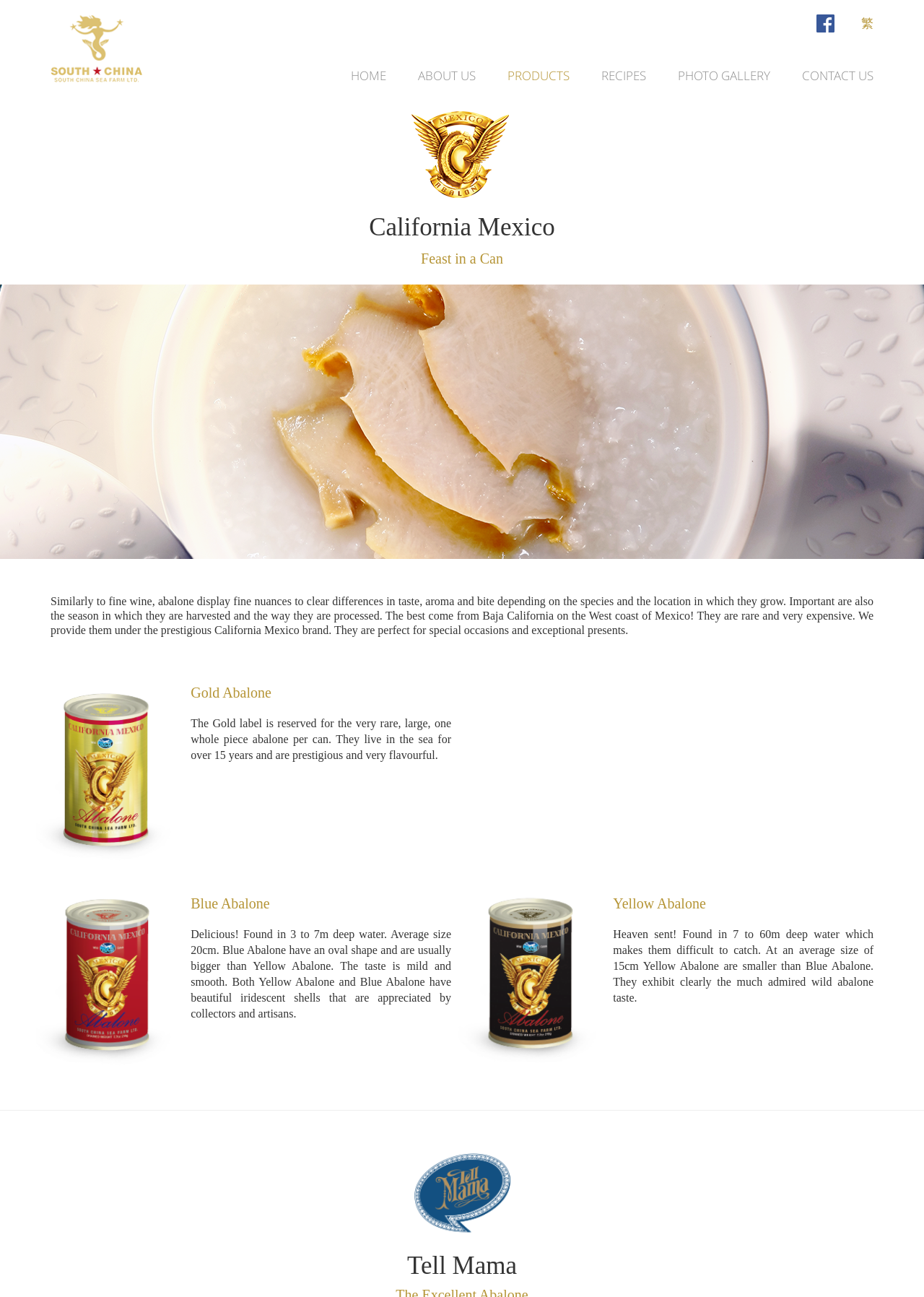What is the average size of Yellow Abalone?
Look at the image and answer the question using a single word or phrase.

15cm